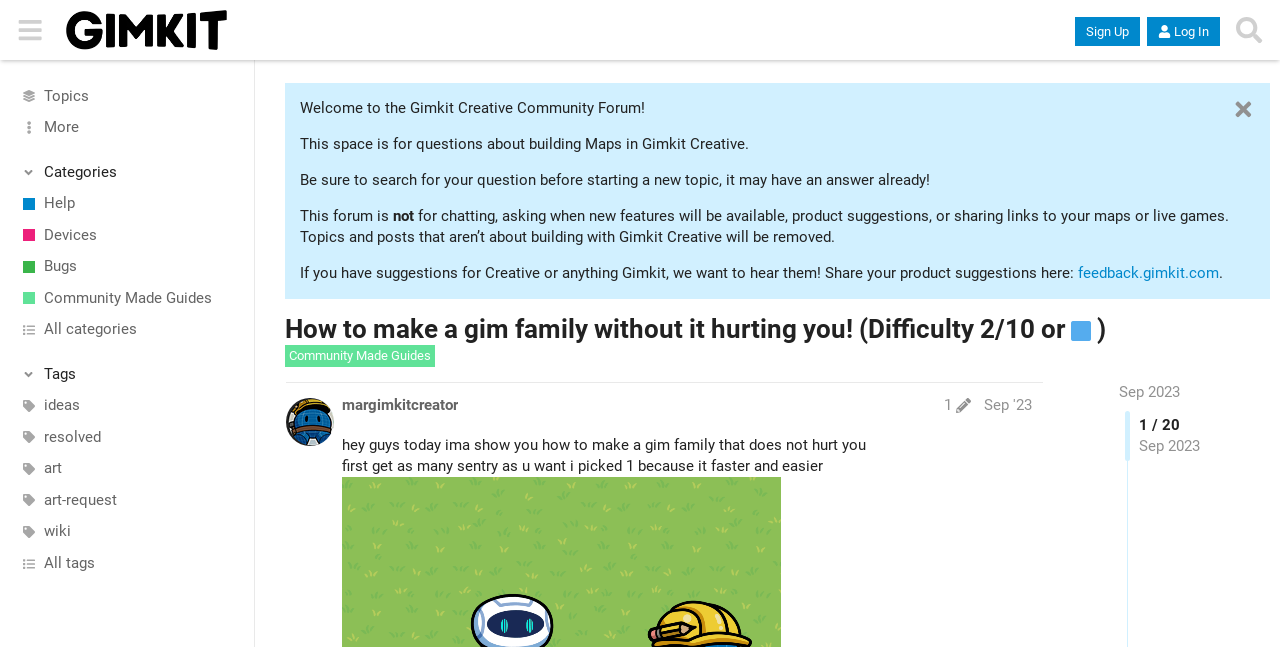Find and provide the bounding box coordinates for the UI element described here: "resolved". The coordinates should be given as four float numbers between 0 and 1: [left, top, right, bottom].

[0.0, 0.652, 0.199, 0.7]